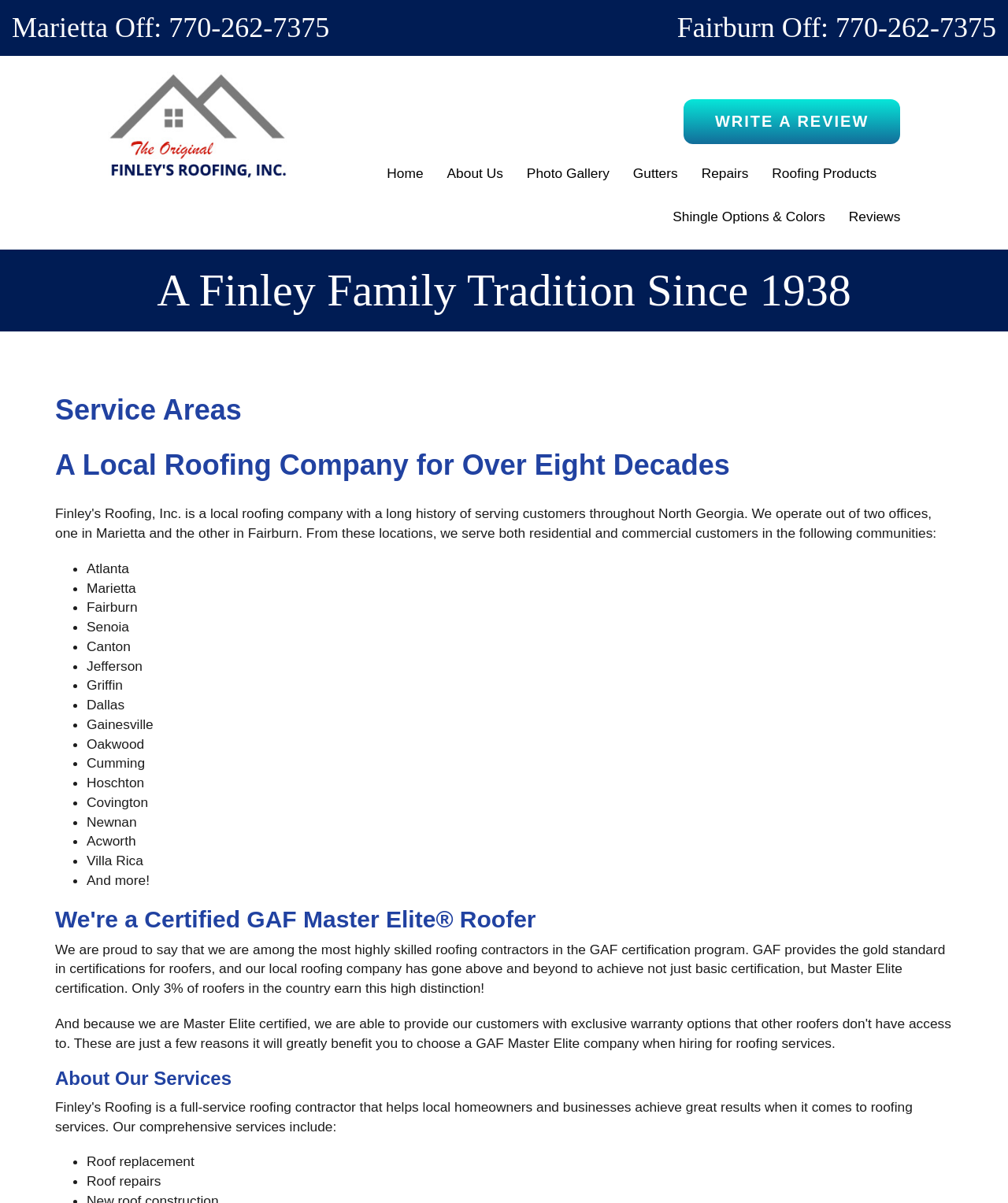Provide the bounding box coordinates in the format (top-left x, top-left y, bottom-right x, bottom-right y). All values are floating point numbers between 0 and 1. Determine the bounding box coordinate of the UI element described as: Shingle Options & Colors

[0.667, 0.162, 0.819, 0.198]